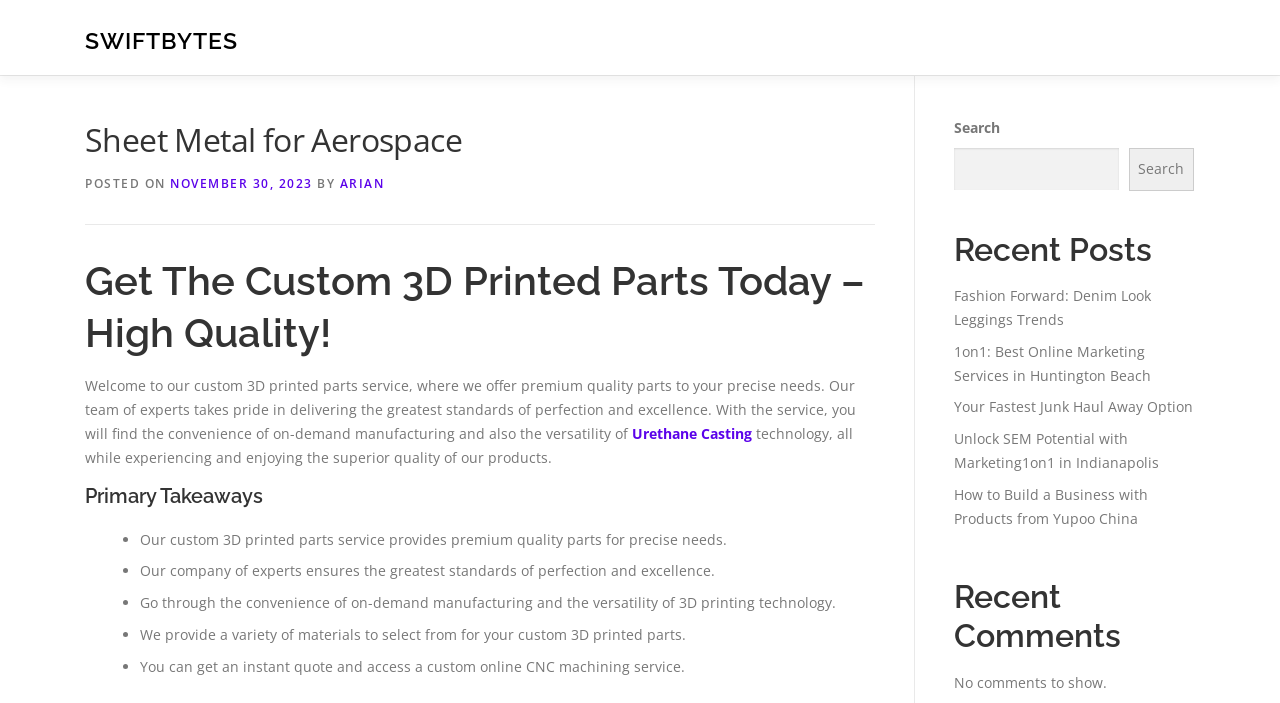What is the benefit of on-demand manufacturing?
Please provide a comprehensive and detailed answer to the question.

The website mentions that one of the benefits of their service is the convenience of on-demand manufacturing. This implies that customers can get their custom 3D printed parts quickly and easily, without having to wait for a long time.